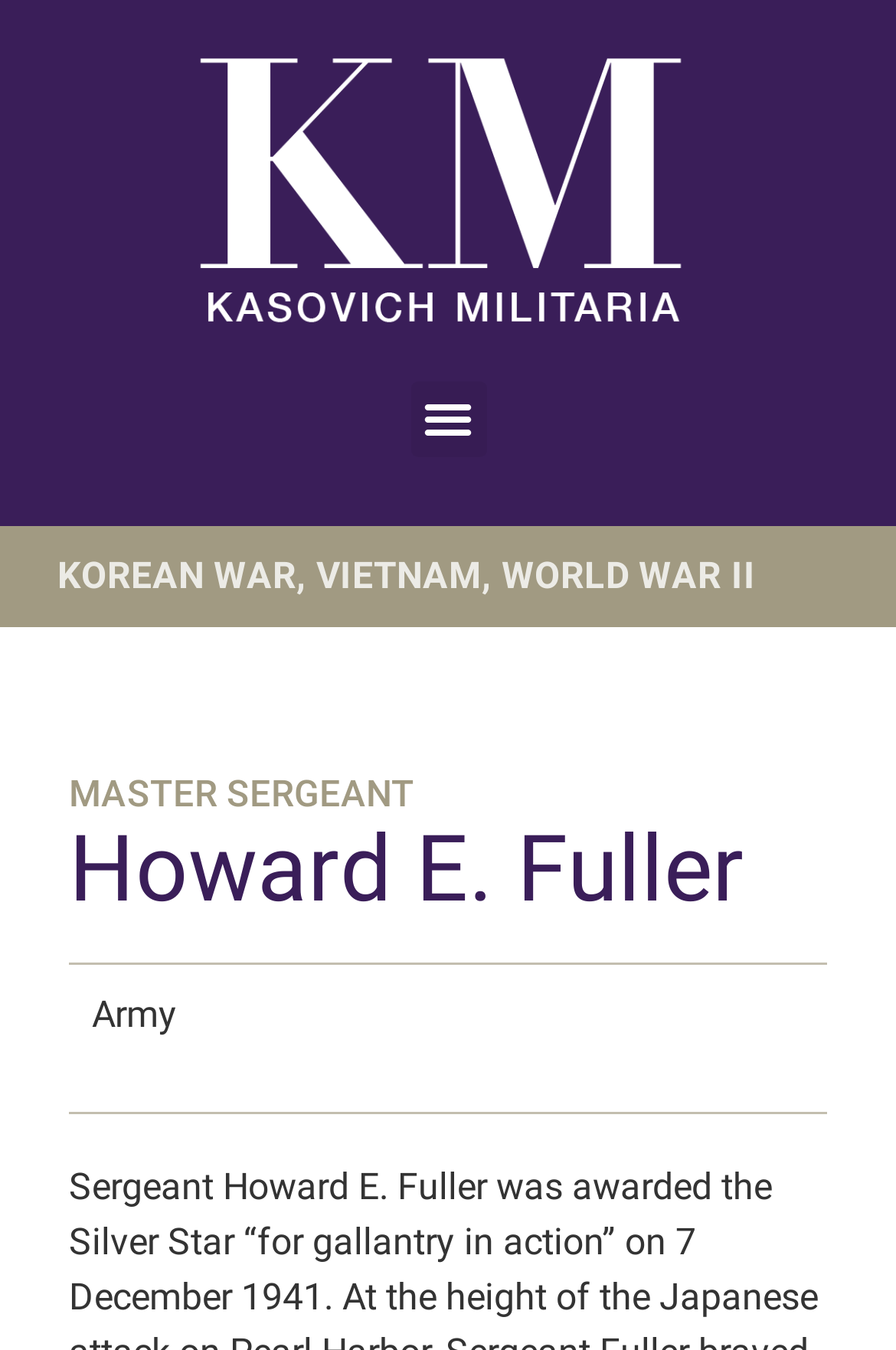Answer the question in one word or a short phrase:
What is the highest military rank mentioned on this webpage?

MASTER SERGEANT